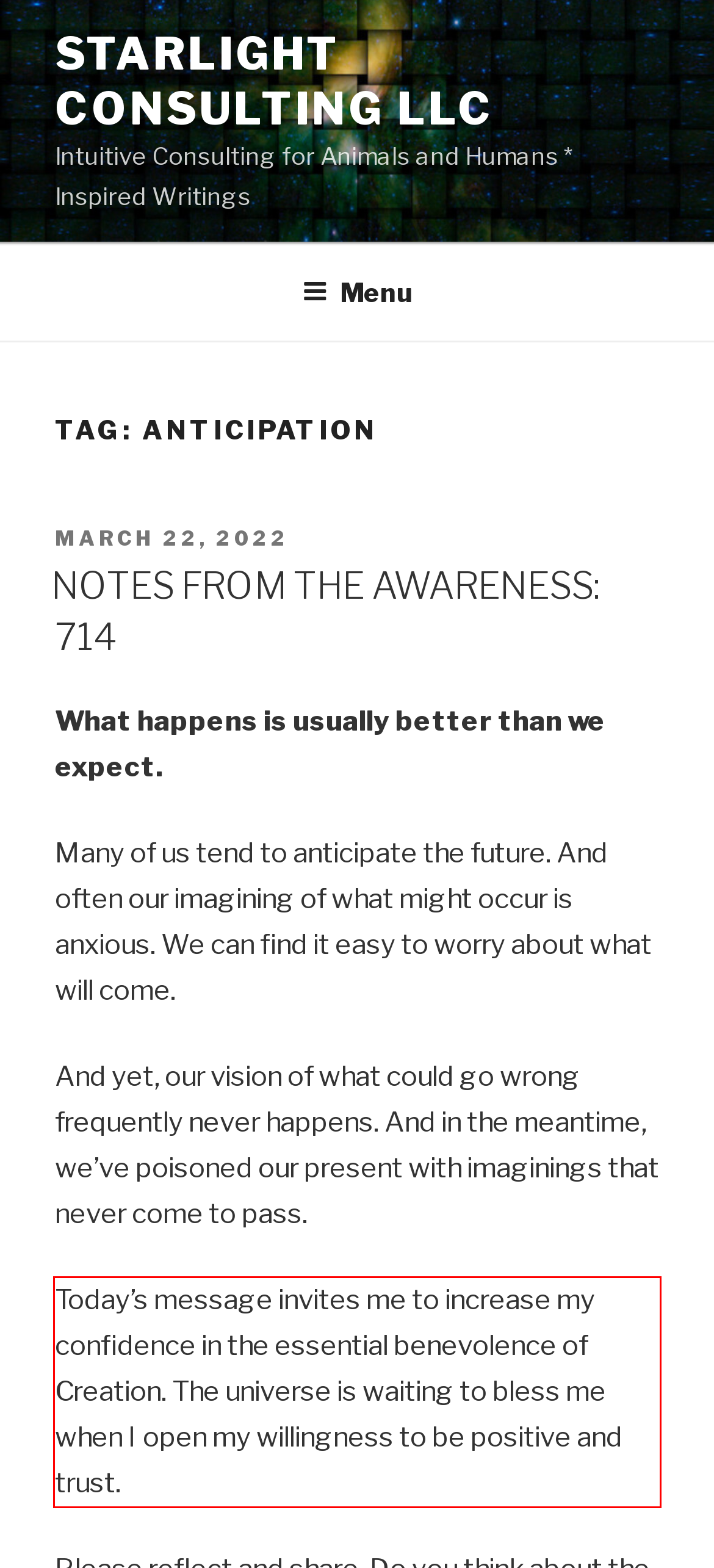Using the provided webpage screenshot, identify and read the text within the red rectangle bounding box.

Today’s message invites me to increase my confidence in the essential benevolence of Creation. The universe is waiting to bless me when I open my willingness to be positive and trust.